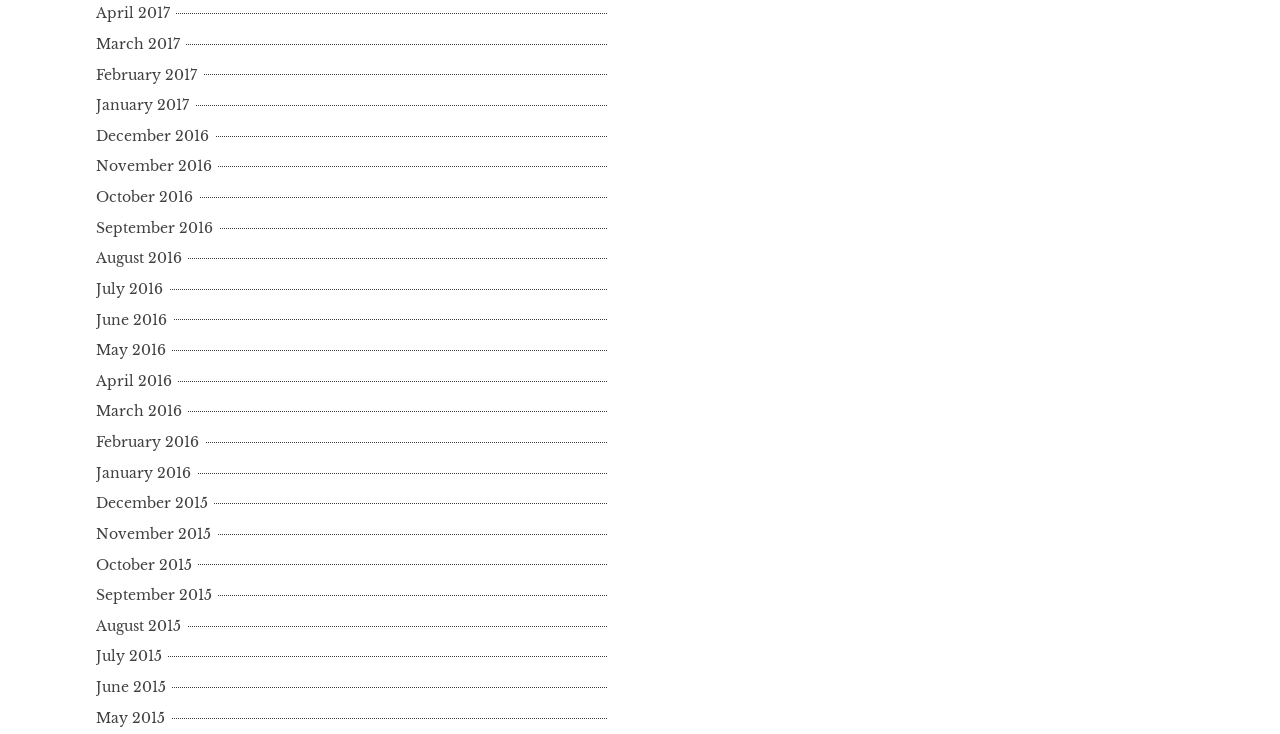How many months are listed?
Carefully analyze the image and provide a detailed answer to the question.

I counted the number of links on the webpage, and there are 24 links, each representing a month from April 2015 to May 2017.